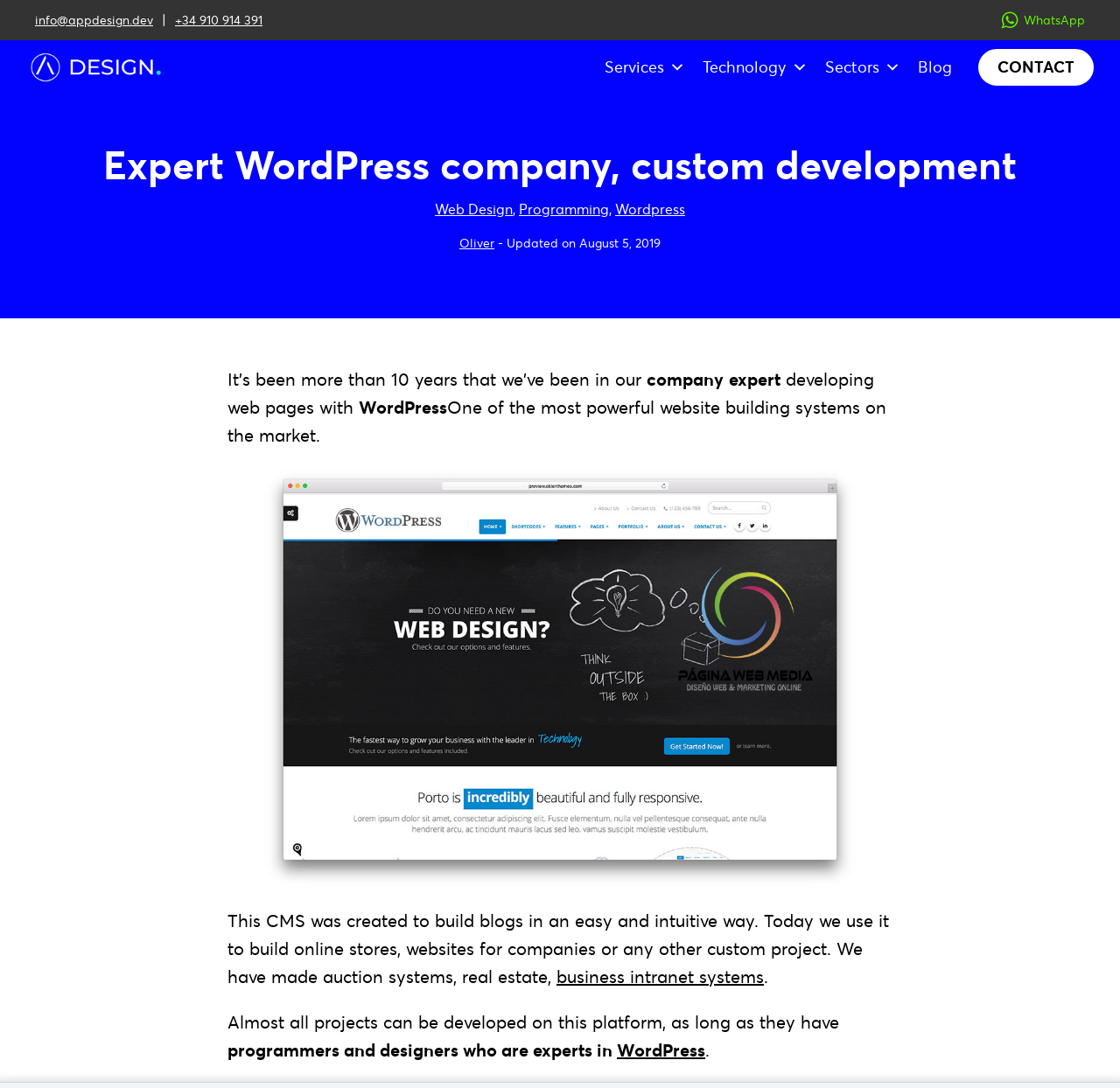Please identify the bounding box coordinates of where to click in order to follow the instruction: "Learn about web design services".

[0.388, 0.184, 0.458, 0.2]